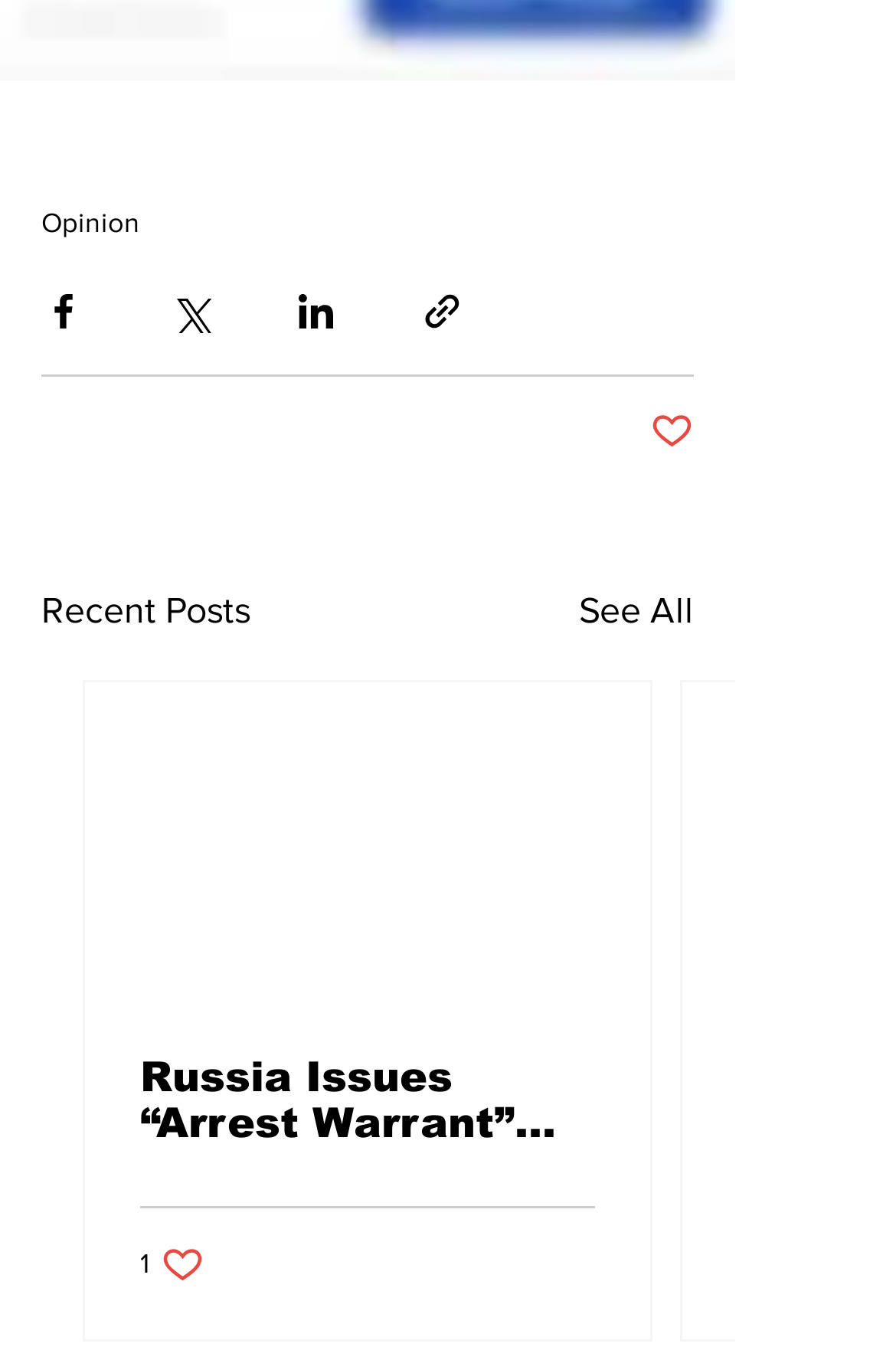Please give a concise answer to this question using a single word or phrase: 
What is the purpose of the 'See All' link?

View all posts